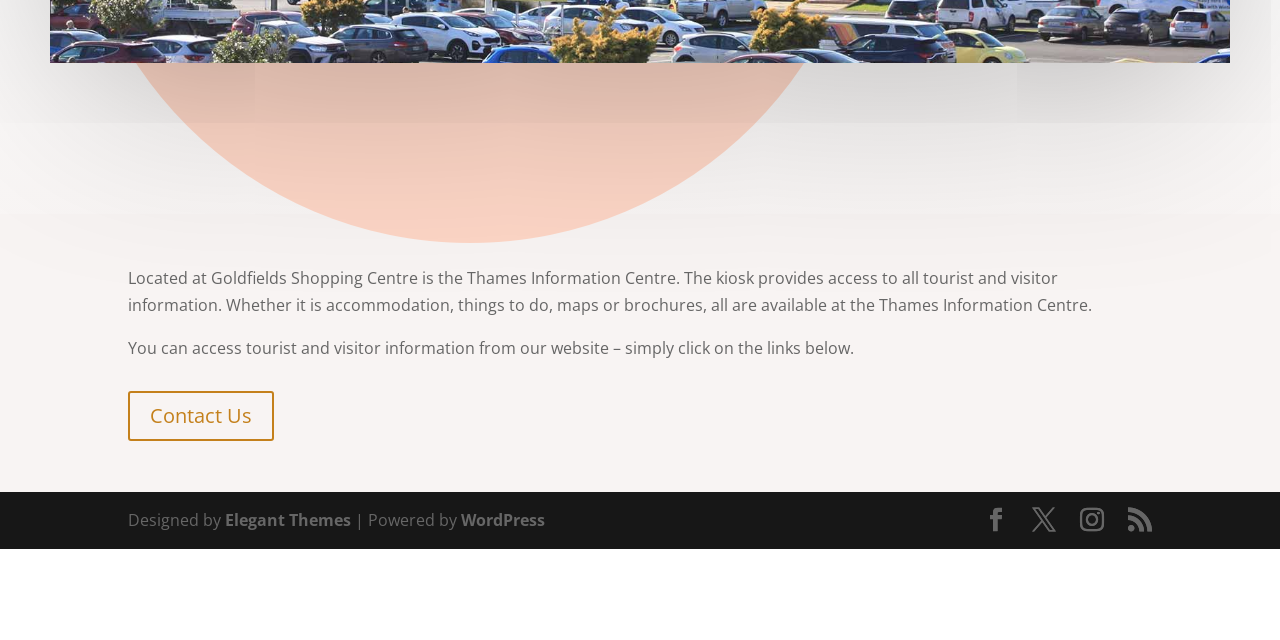Determine the bounding box coordinates for the UI element with the following description: "Instagram". The coordinates should be four float numbers between 0 and 1, represented as [left, top, right, bottom].

[0.844, 0.792, 0.862, 0.834]